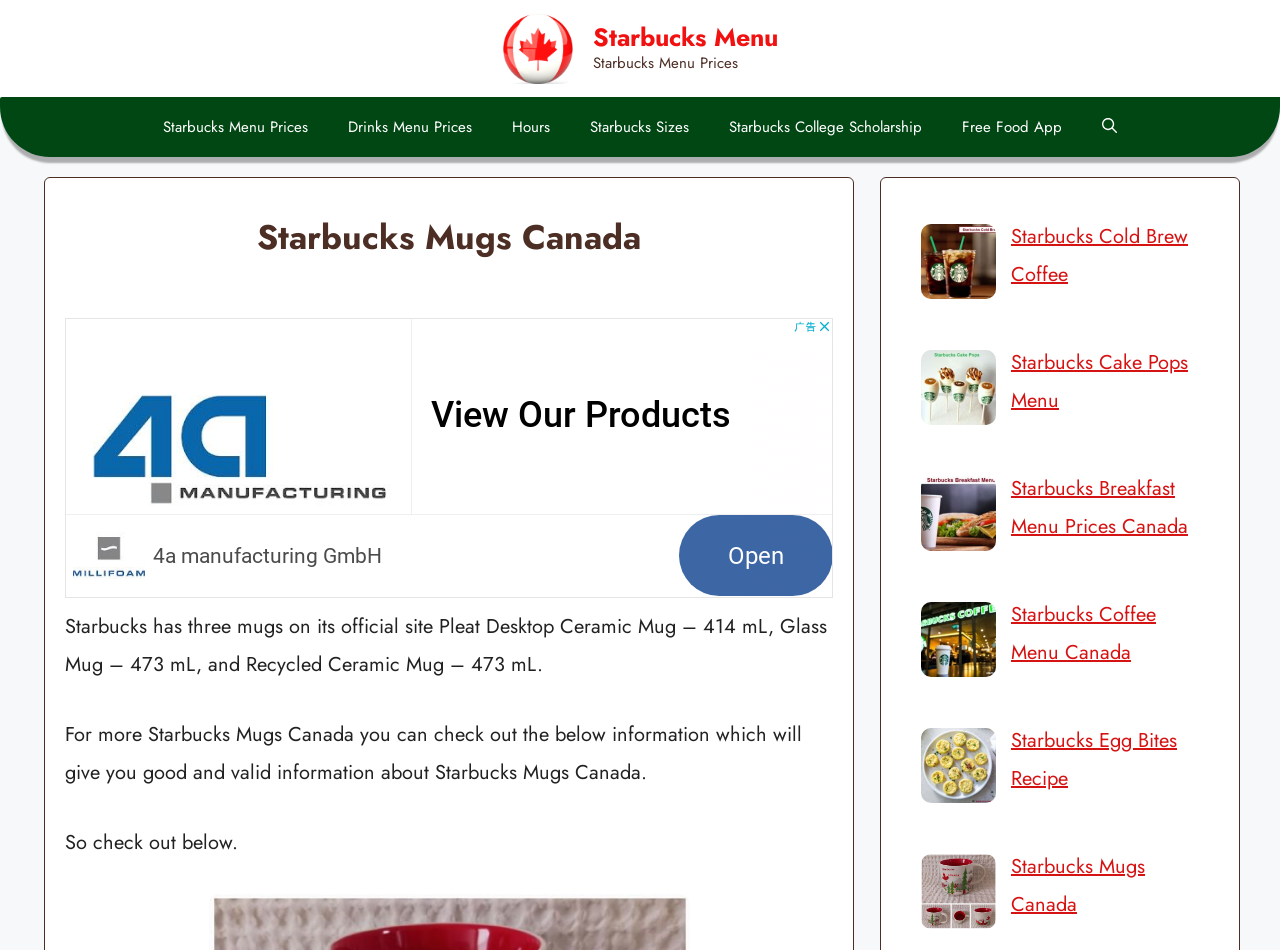Locate the bounding box coordinates of the clickable part needed for the task: "View Starbucks Cold Brew Coffee".

[0.79, 0.233, 0.928, 0.304]